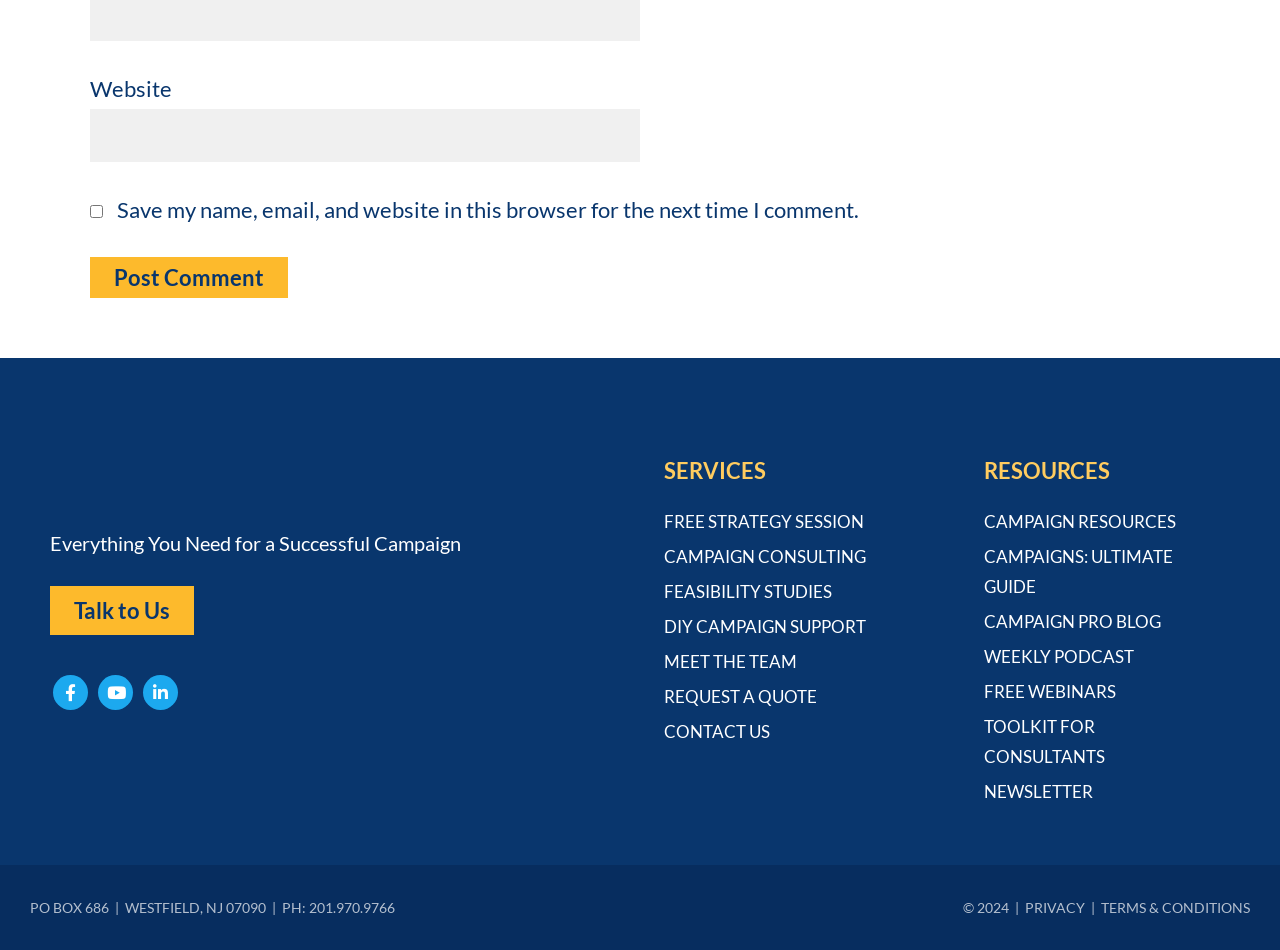Please locate the bounding box coordinates of the element that should be clicked to achieve the given instruction: "Talk to us".

[0.039, 0.617, 0.152, 0.669]